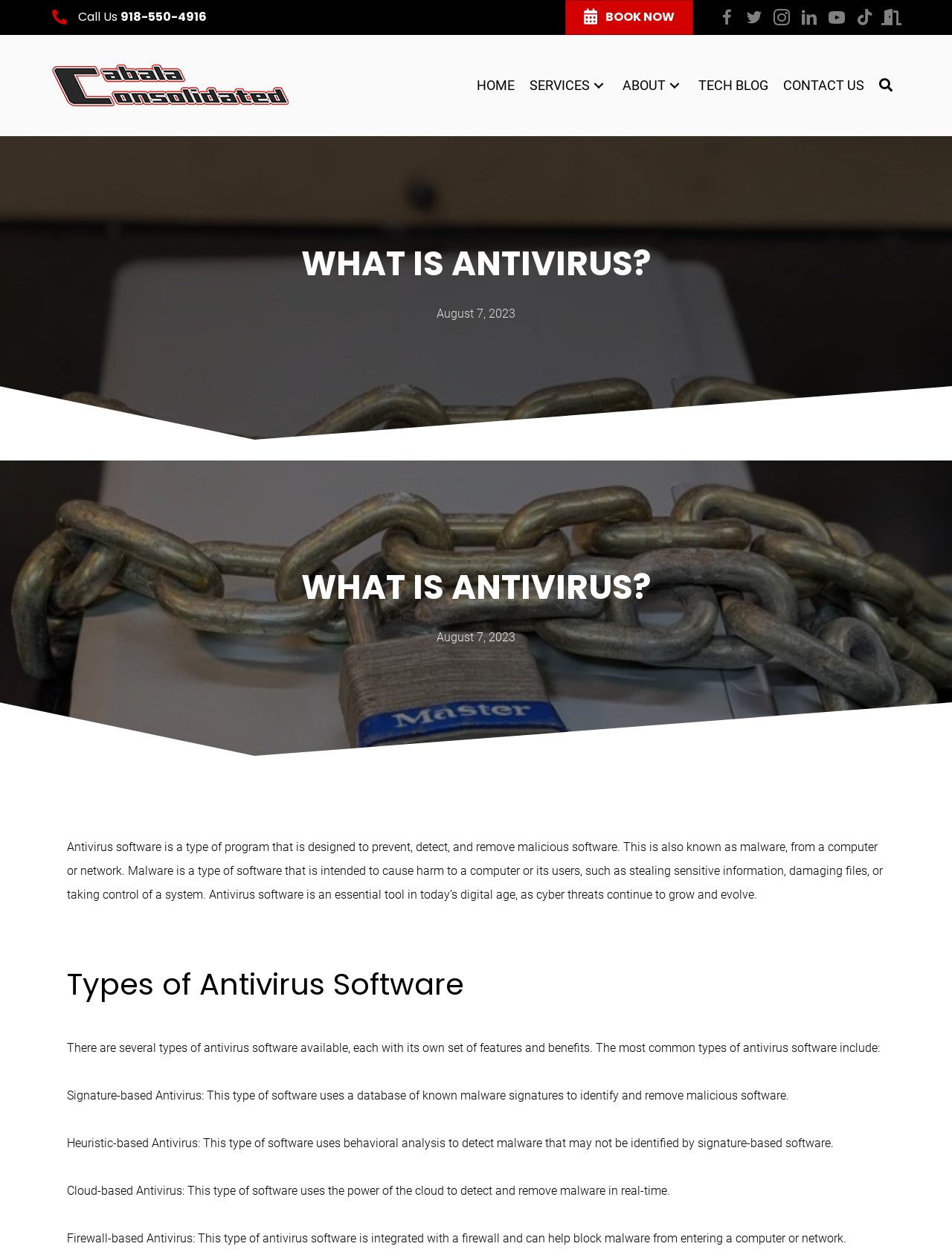Show the bounding box coordinates for the HTML element as described: "Book Now".

[0.594, 0.0, 0.728, 0.028]